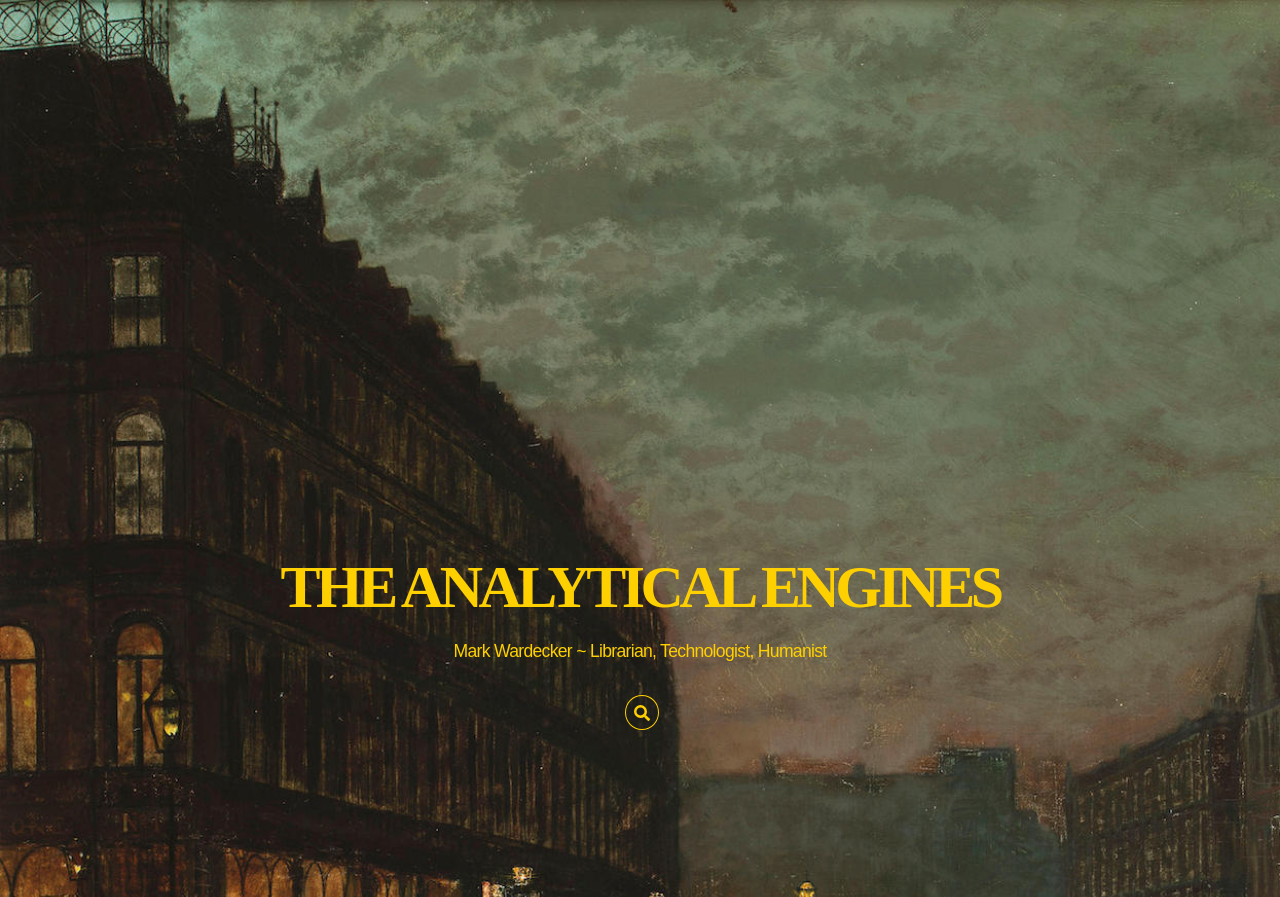Provide the bounding box coordinates of the UI element this sentence describes: "The Analytical Engines".

[0.219, 0.617, 0.781, 0.691]